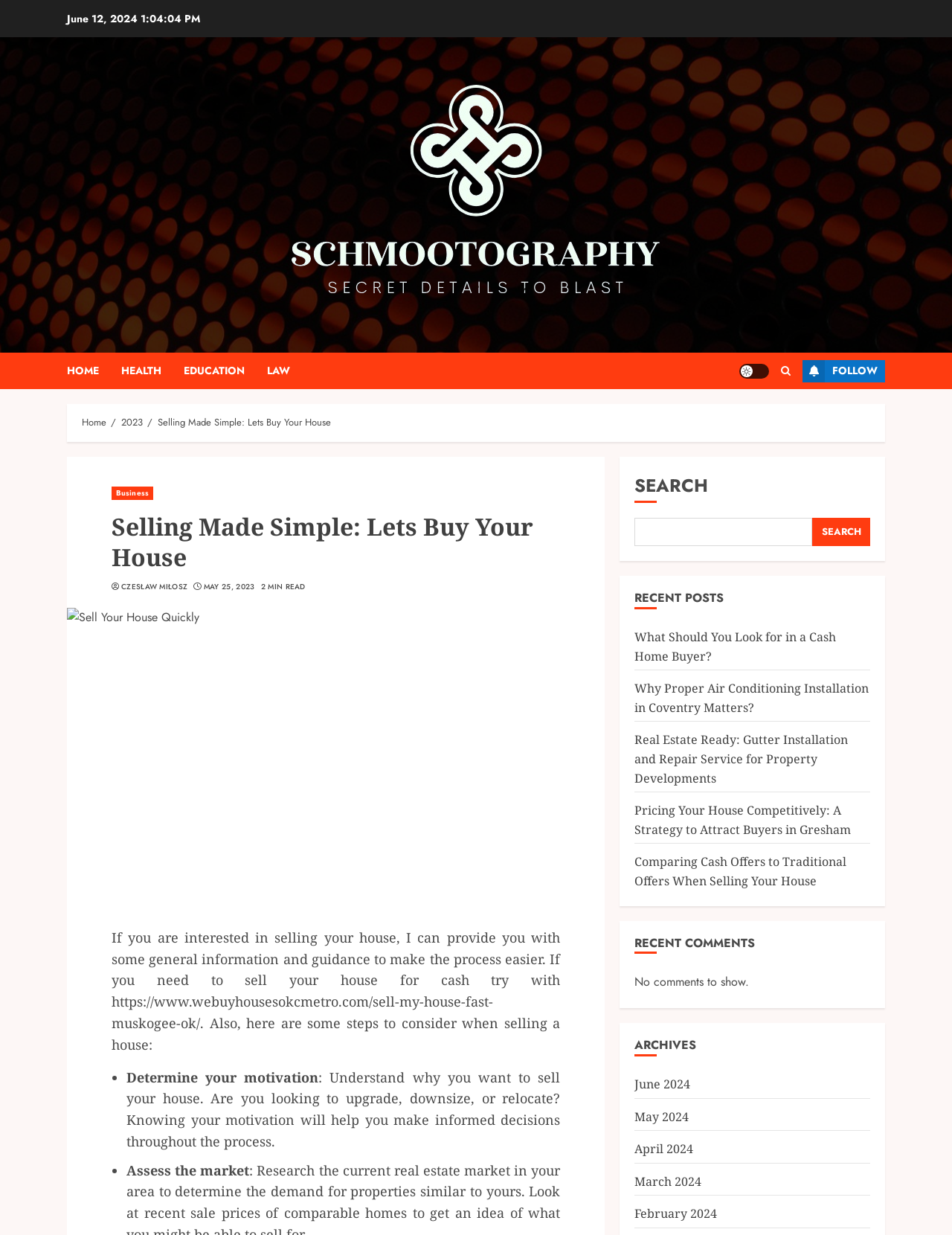Kindly determine the bounding box coordinates for the clickable area to achieve the given instruction: "Read the 'Selling Made Simple: Lets Buy Your House' article".

[0.117, 0.414, 0.588, 0.464]